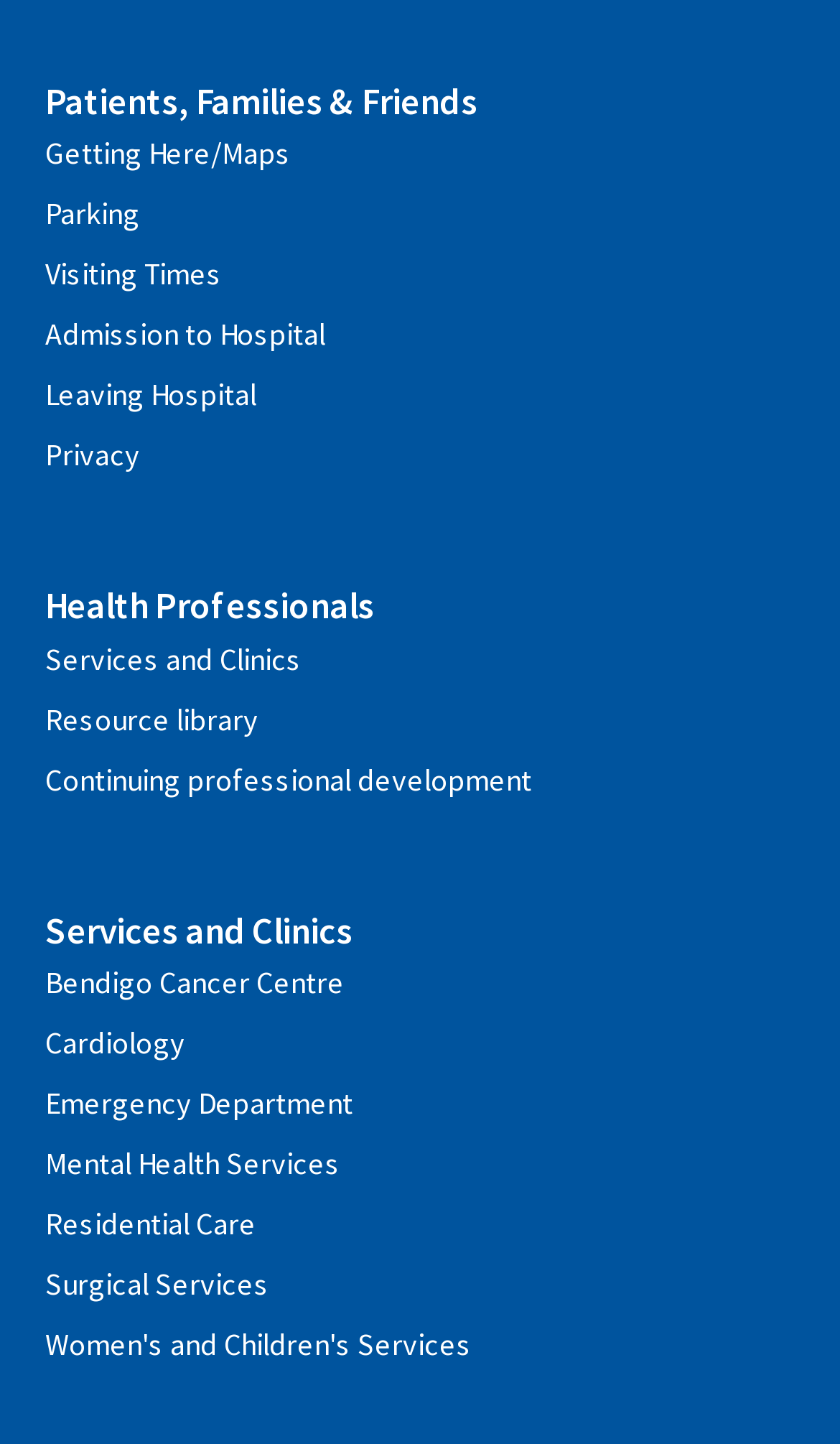Please identify the bounding box coordinates for the region that you need to click to follow this instruction: "Explore services and clinics".

[0.054, 0.441, 0.359, 0.48]